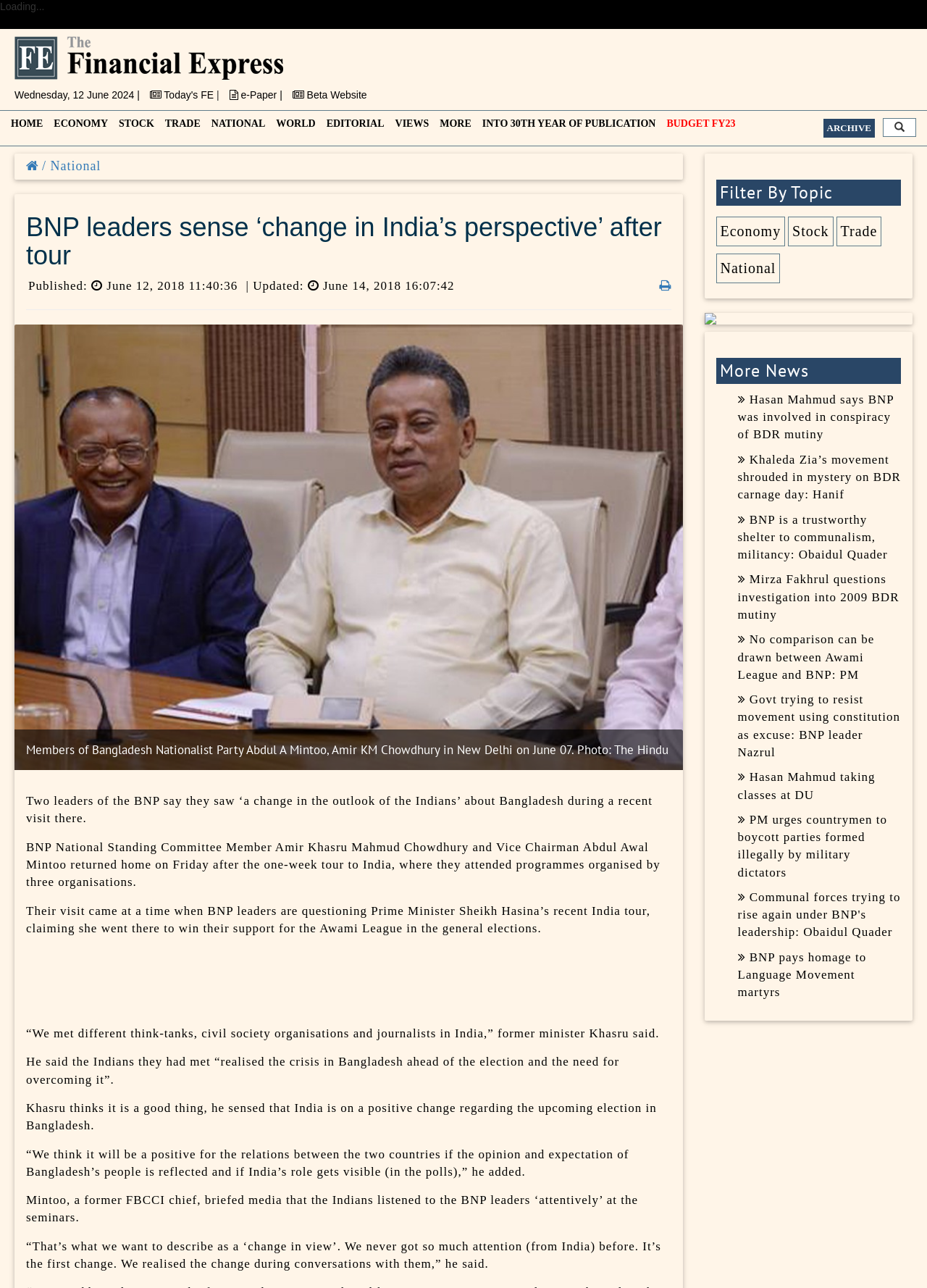Generate a comprehensive description of the webpage.

This webpage appears to be a news article from The Financial Express, a financial newspaper. At the top of the page, there is a header section with links to various sections of the website, including "HOME", "ECONOMY", "STOCK", "TRADE", and "NATIONAL". Below this, there is a banner with the title "BNP leaders sense ‘change in India’s perspective’ after tour" and a subheading with the date and time of publication.

To the left of the banner, there is a small image of The Financial Express logo. Below the banner, there is a horizontal separator line, followed by a large image of two leaders of the Bangladesh Nationalist Party (BNP) in New Delhi.

The main content of the article is divided into several paragraphs, which describe the BNP leaders' recent visit to India and their perception of a change in India's perspective towards Bangladesh. The article quotes the leaders, including Amir Khasru Mahmud Chowdhury and Abdul Awal Mintoo, who express their views on the upcoming election in Bangladesh and India's role in it.

To the right of the main content, there is a sidebar with links to related news articles, including "Hasan Mahmud says BNP was involved in conspiracy of BDR mutiny" and "Khaleda Zia’s movement shrouded in mystery on BDR carnage day: Hanif". There are also links to other topics, such as "Economy", "Stock", and "Trade".

At the bottom of the page, there is a section titled "More News" with additional links to news articles, including "BNP is a trustworthy shelter to communalism, militancy: Obaidul Quader" and "PM urges countrymen to boycott parties formed illegally by military dictators".